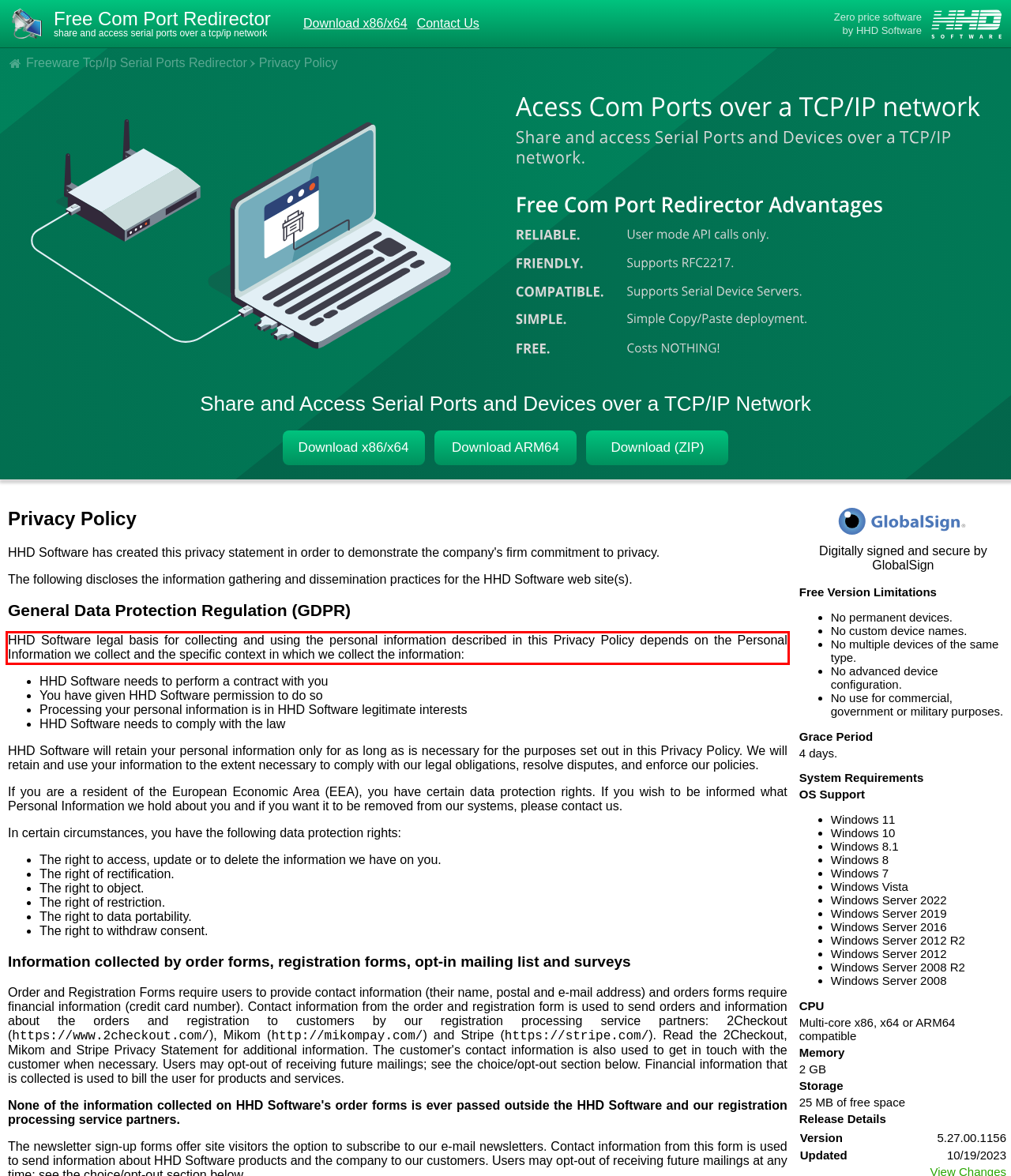Analyze the screenshot of the webpage that features a red bounding box and recognize the text content enclosed within this red bounding box.

HHD Software legal basis for collecting and using the personal information described in this Privacy Policy depends on the Personal Information we collect and the specific context in which we collect the information: